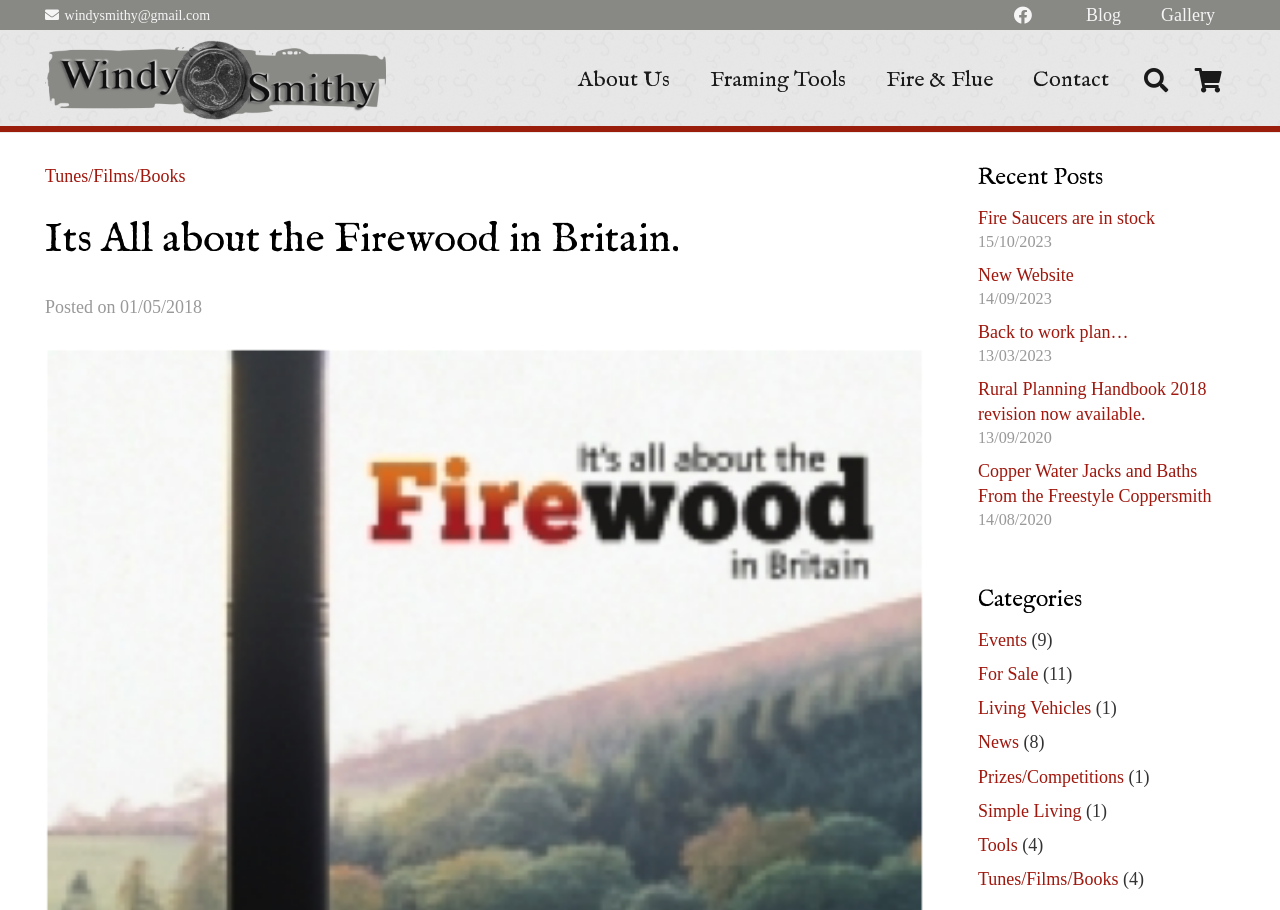Predict the bounding box coordinates of the area that should be clicked to accomplish the following instruction: "Check recent posts". The bounding box coordinates should consist of four float numbers between 0 and 1, i.e., [left, top, right, bottom].

[0.764, 0.18, 0.965, 0.211]